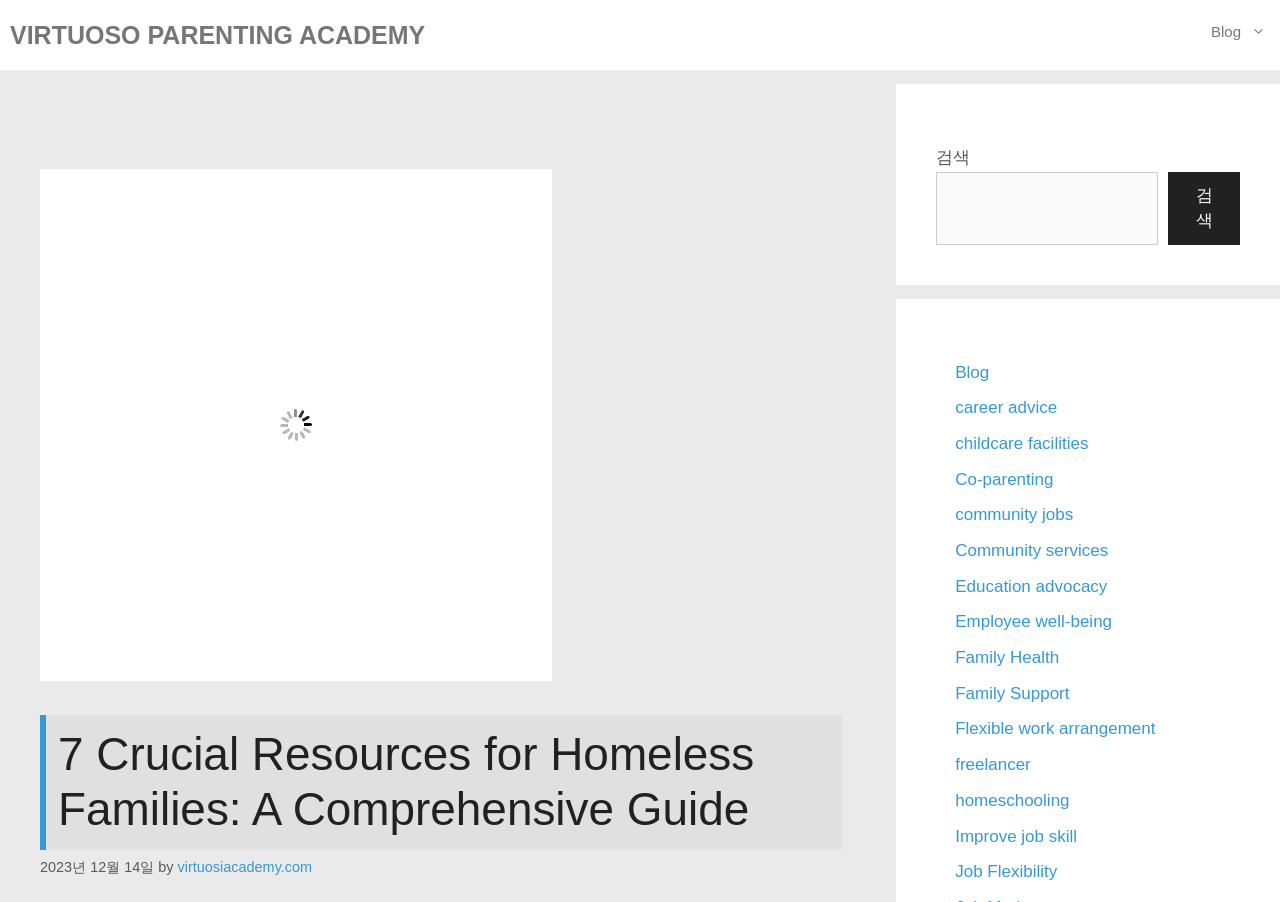Respond to the question with just a single word or phrase: 
What are the categories of resources available on this webpage?

Various categories